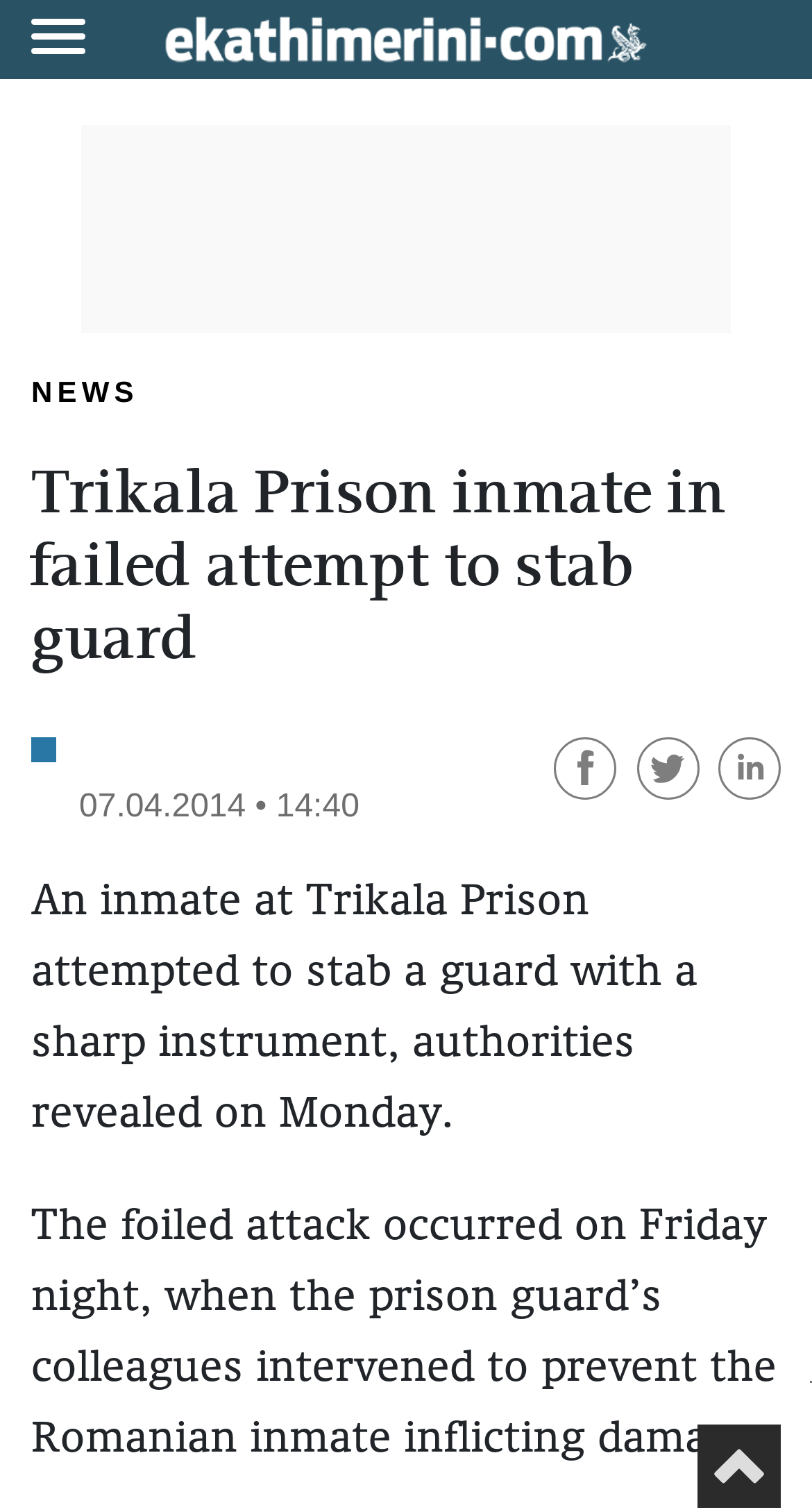What is the instrument used by the inmate?
Answer with a single word or phrase by referring to the visual content.

sharp instrument